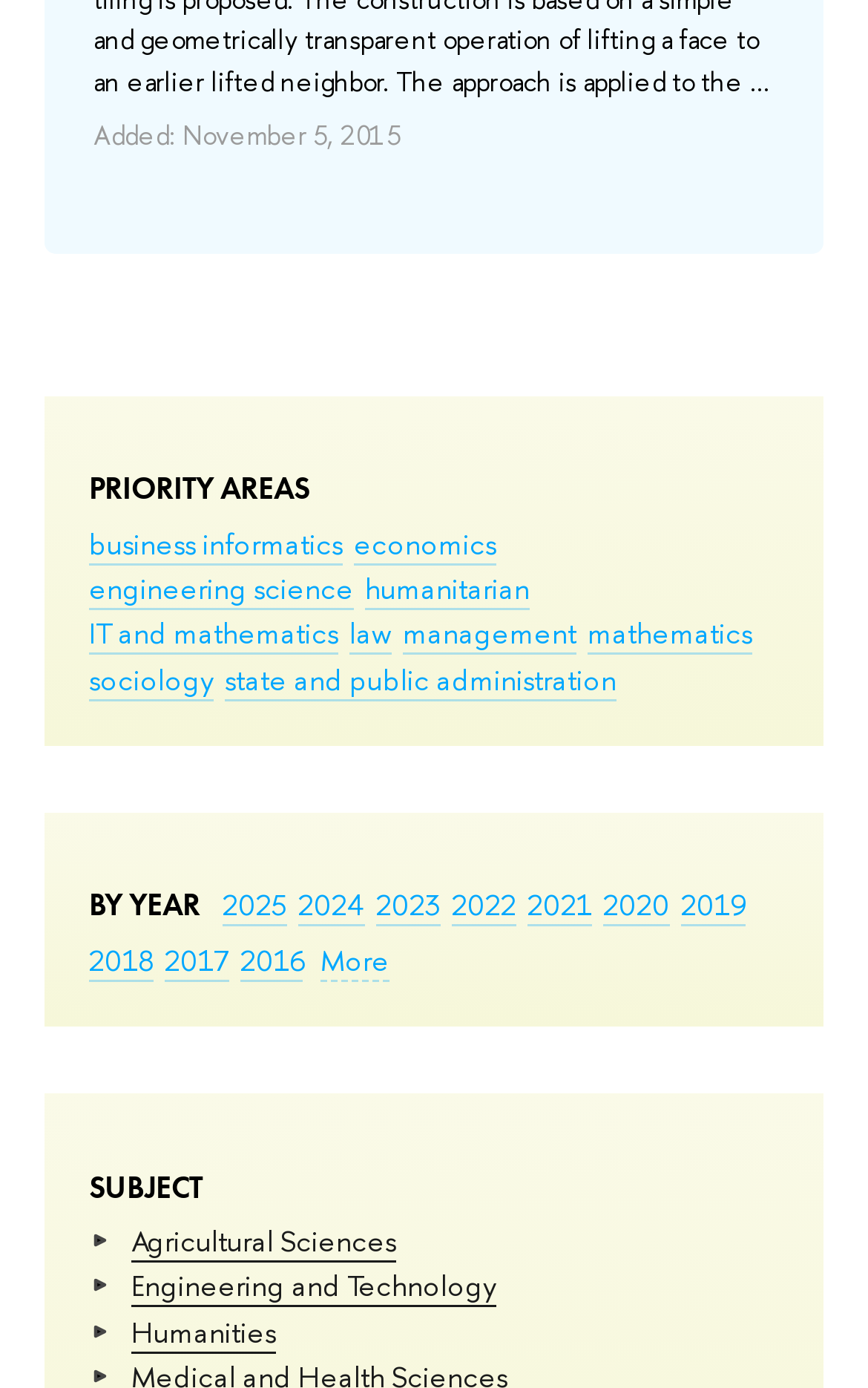How many priority areas are listed?
Please provide a single word or phrase as your answer based on the screenshot.

9